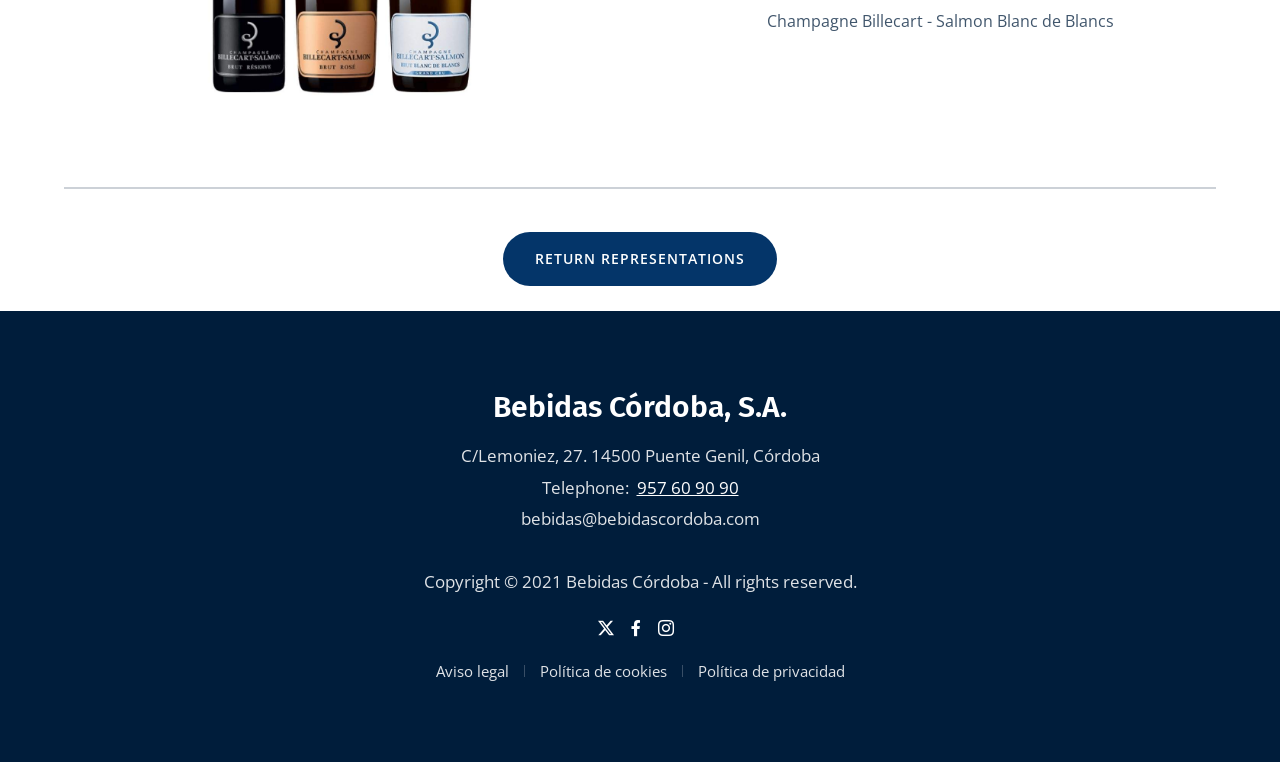Please locate the bounding box coordinates of the element's region that needs to be clicked to follow the instruction: "Send email to bebidas@bebidascordoba.com". The bounding box coordinates should be provided as four float numbers between 0 and 1, i.e., [left, top, right, bottom].

[0.407, 0.666, 0.593, 0.696]